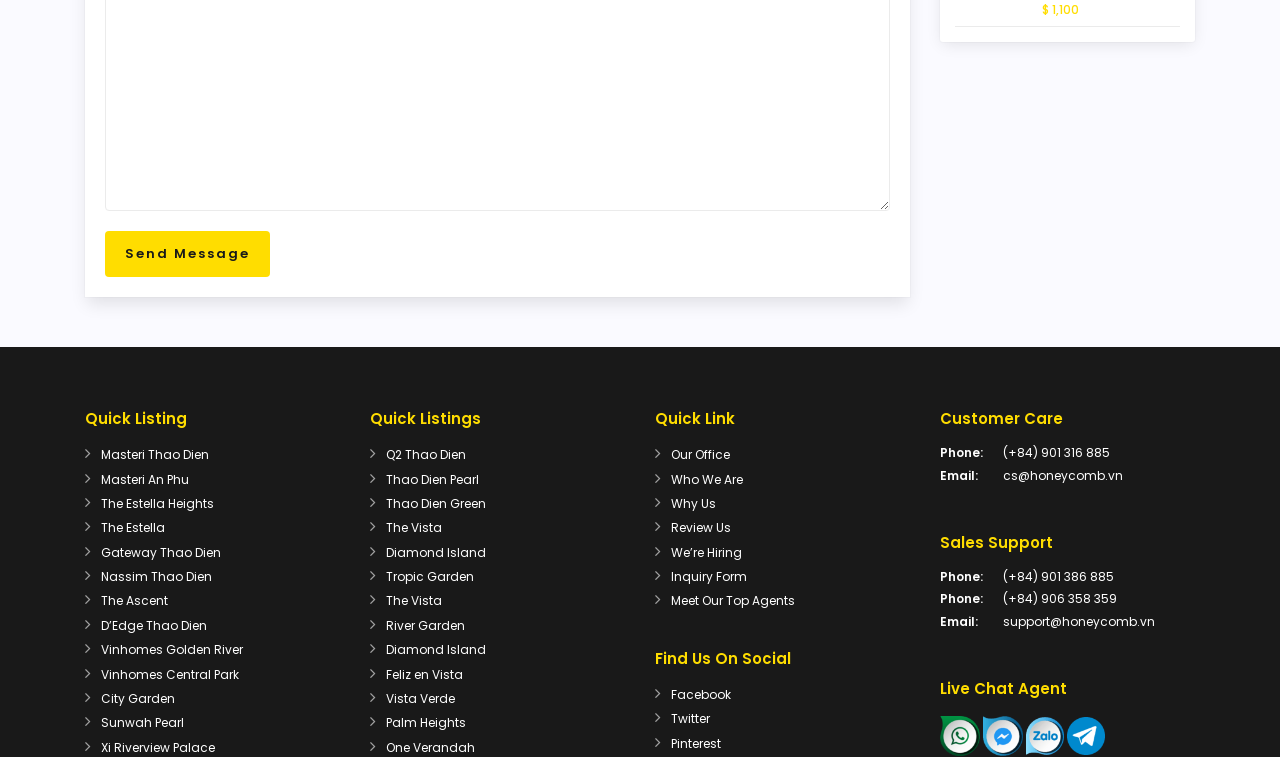Could you locate the bounding box coordinates for the section that should be clicked to accomplish this task: "Learn more about 'Our Office'".

[0.524, 0.589, 0.57, 0.612]